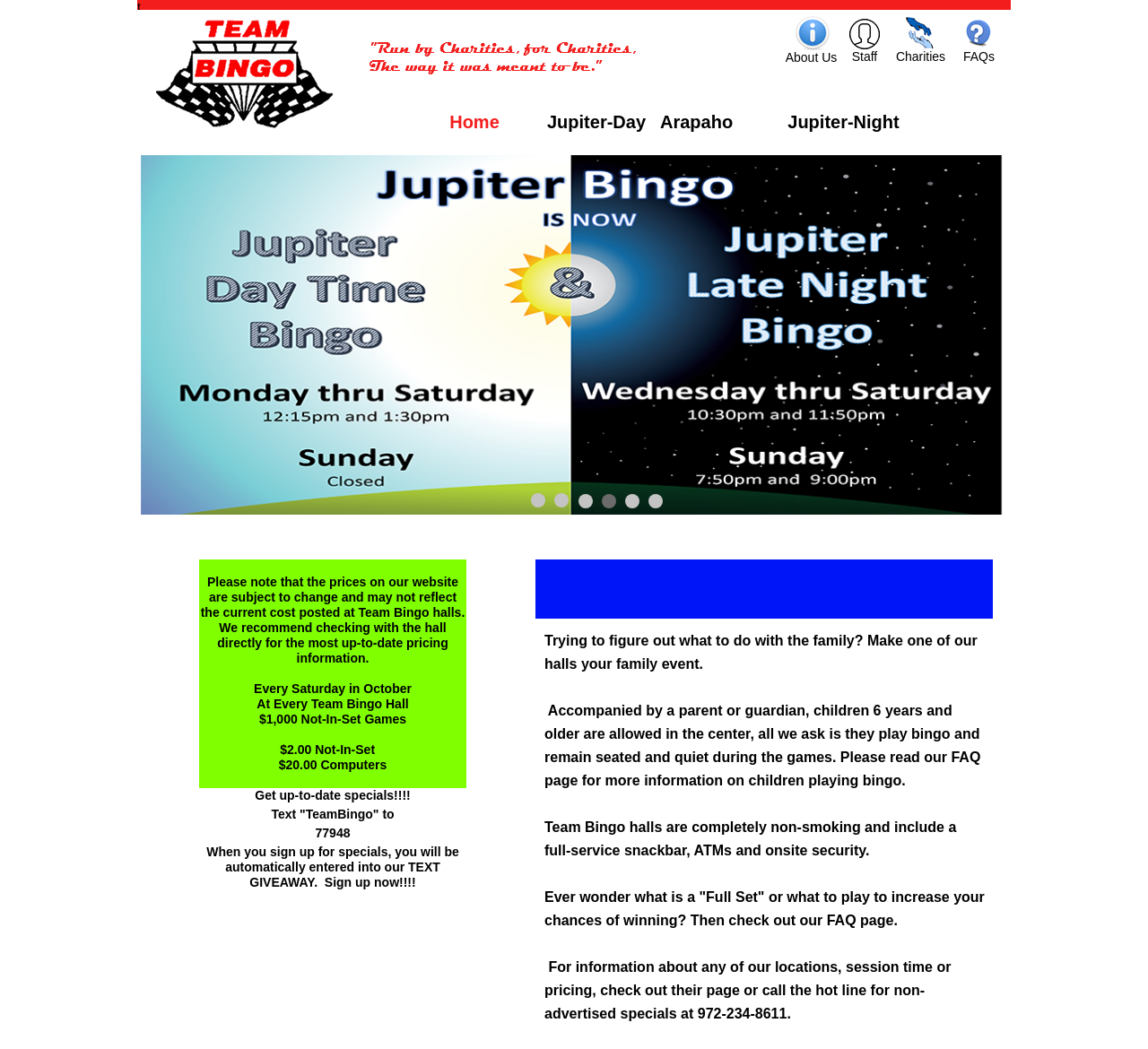Identify the bounding box coordinates of the area you need to click to perform the following instruction: "Share on Facebook".

None